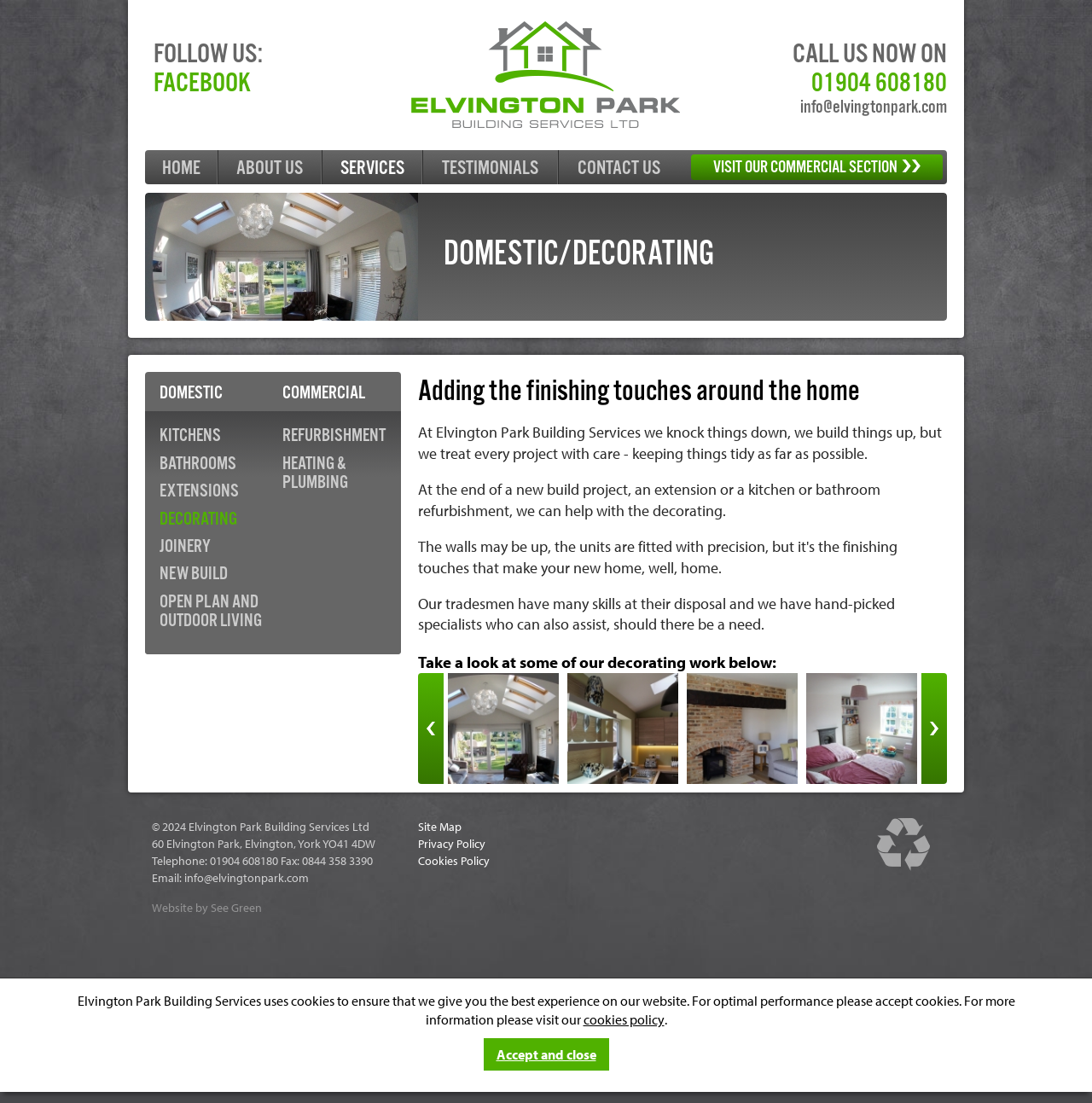Identify the bounding box coordinates for the region to click in order to carry out this instruction: "View the DECORATING page". Provide the coordinates using four float numbers between 0 and 1, formatted as [left, top, right, bottom].

[0.146, 0.461, 0.217, 0.481]